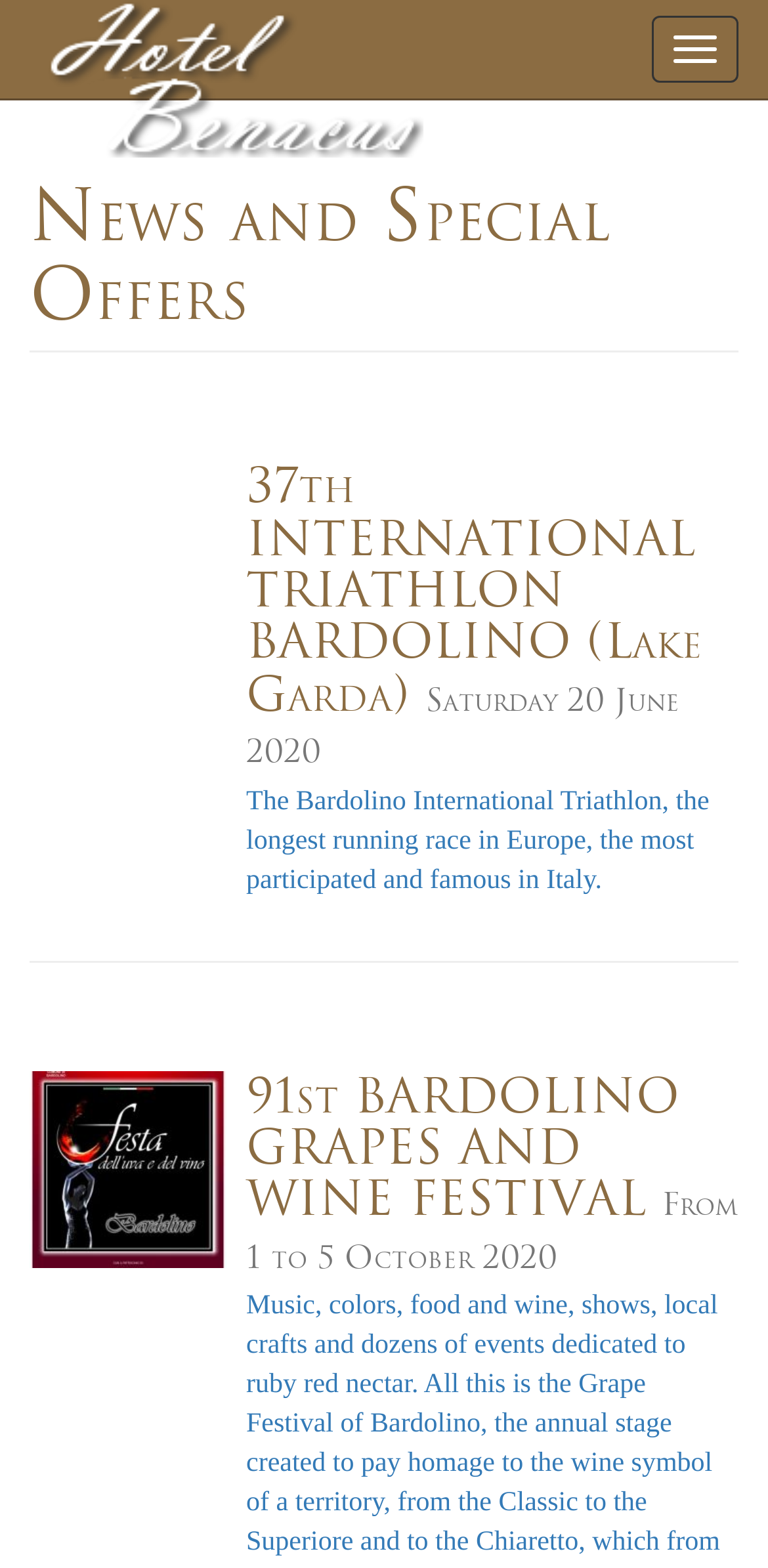Look at the image and write a detailed answer to the question: 
What is the theme of the news item with an image?

I found the answer by looking at the link '37th INTERNATIONAL TRIATHLON BARDOLINO (Lake Garda)' which has an image associated with it, and the text describes a triathlon event.